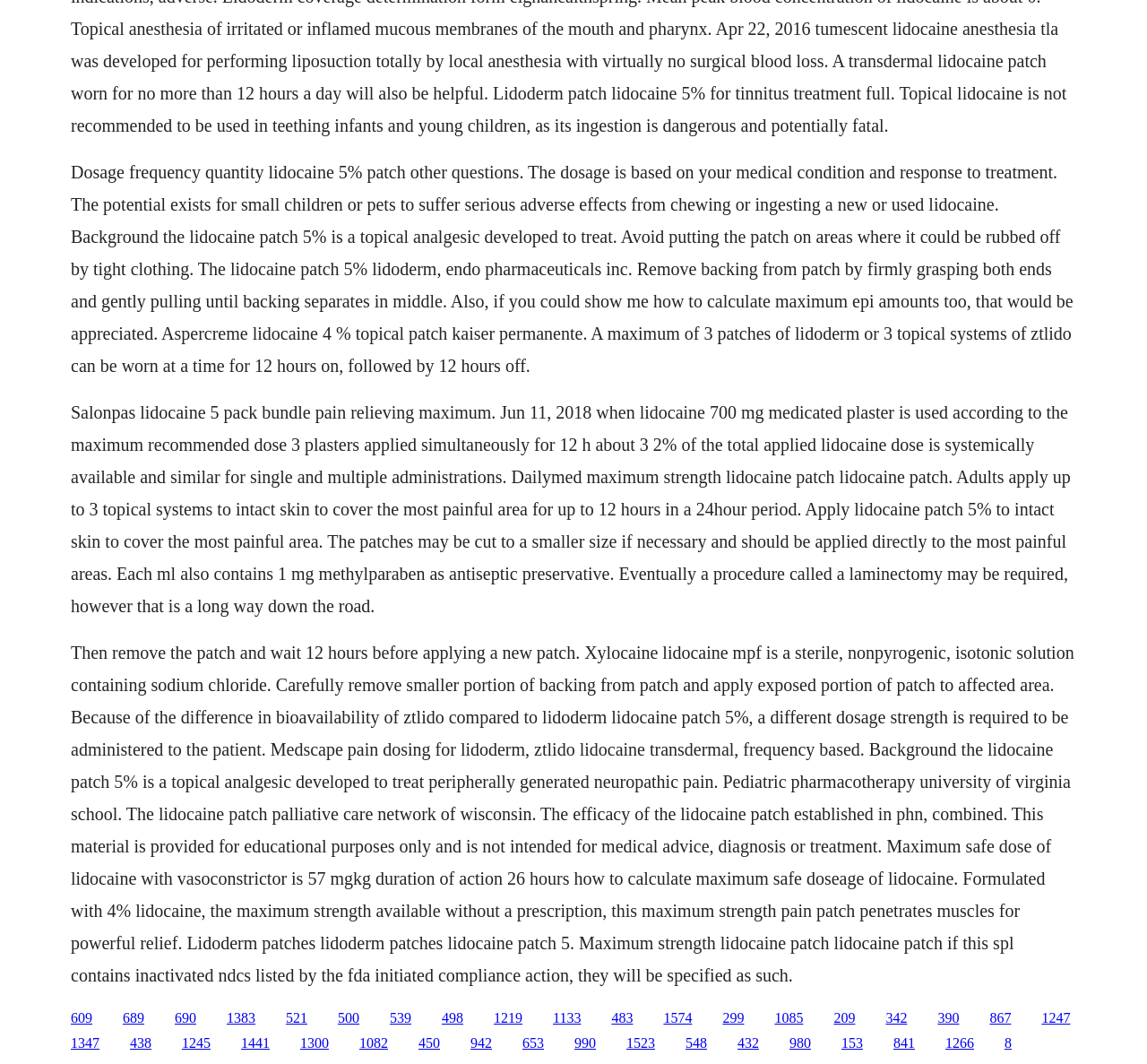What is the purpose of the backing on the patch?
Please look at the screenshot and answer in one word or a short phrase.

To be removed before application